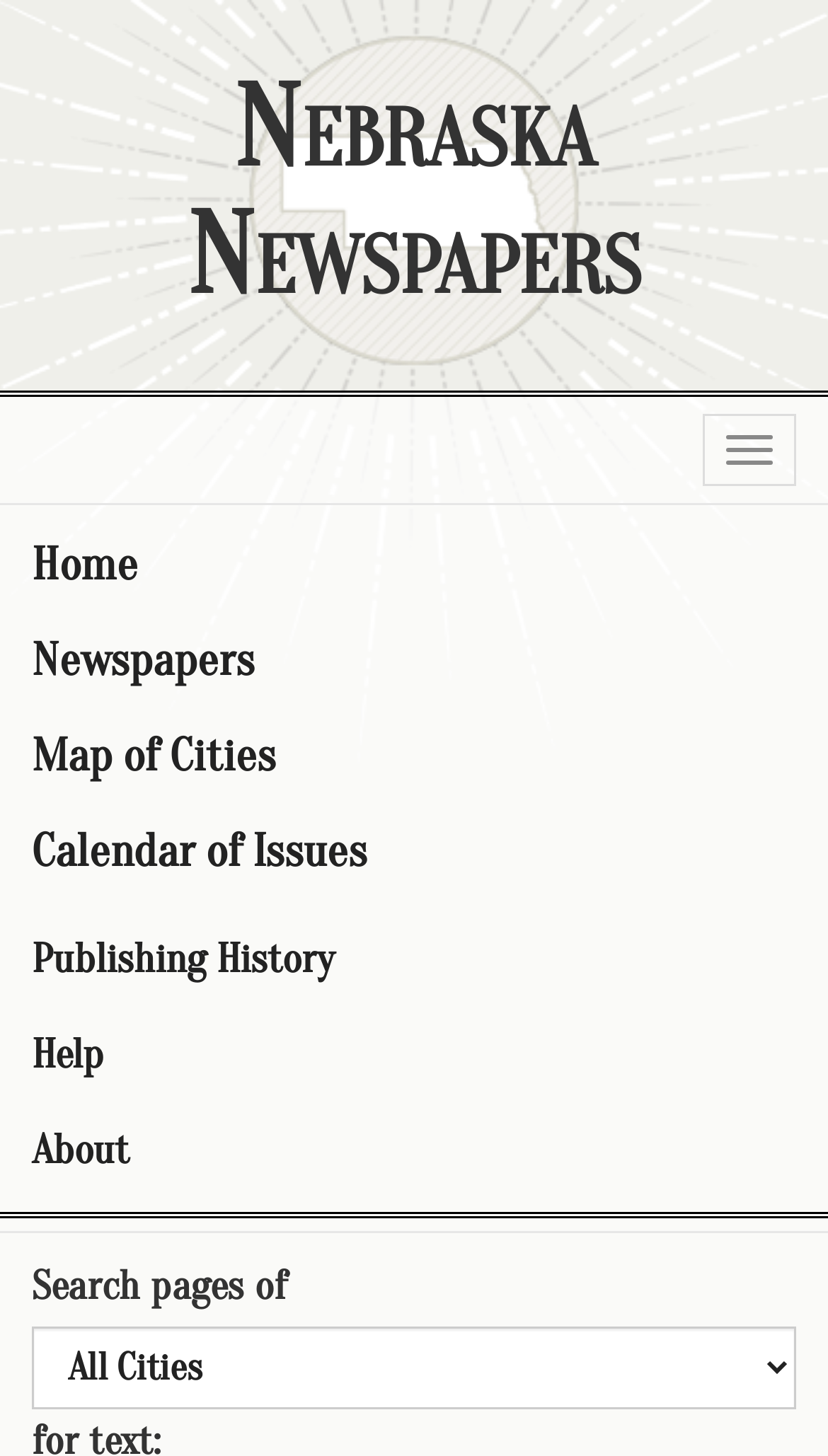Identify the bounding box coordinates of the specific part of the webpage to click to complete this instruction: "View Publishing History".

[0.0, 0.627, 1.0, 0.693]